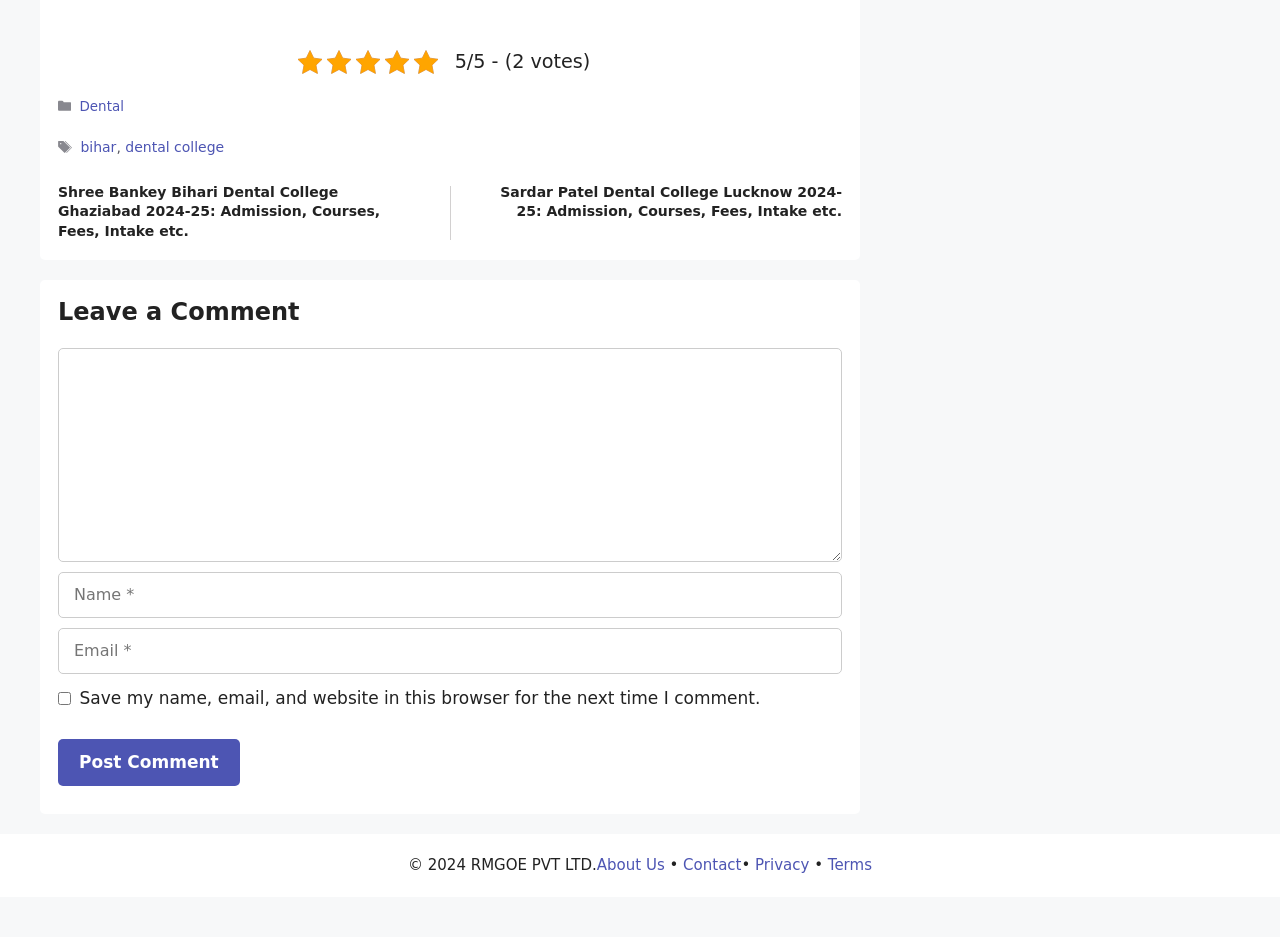Specify the bounding box coordinates for the region that must be clicked to perform the given instruction: "Click on the 'Post Comment' button".

[0.045, 0.788, 0.187, 0.839]